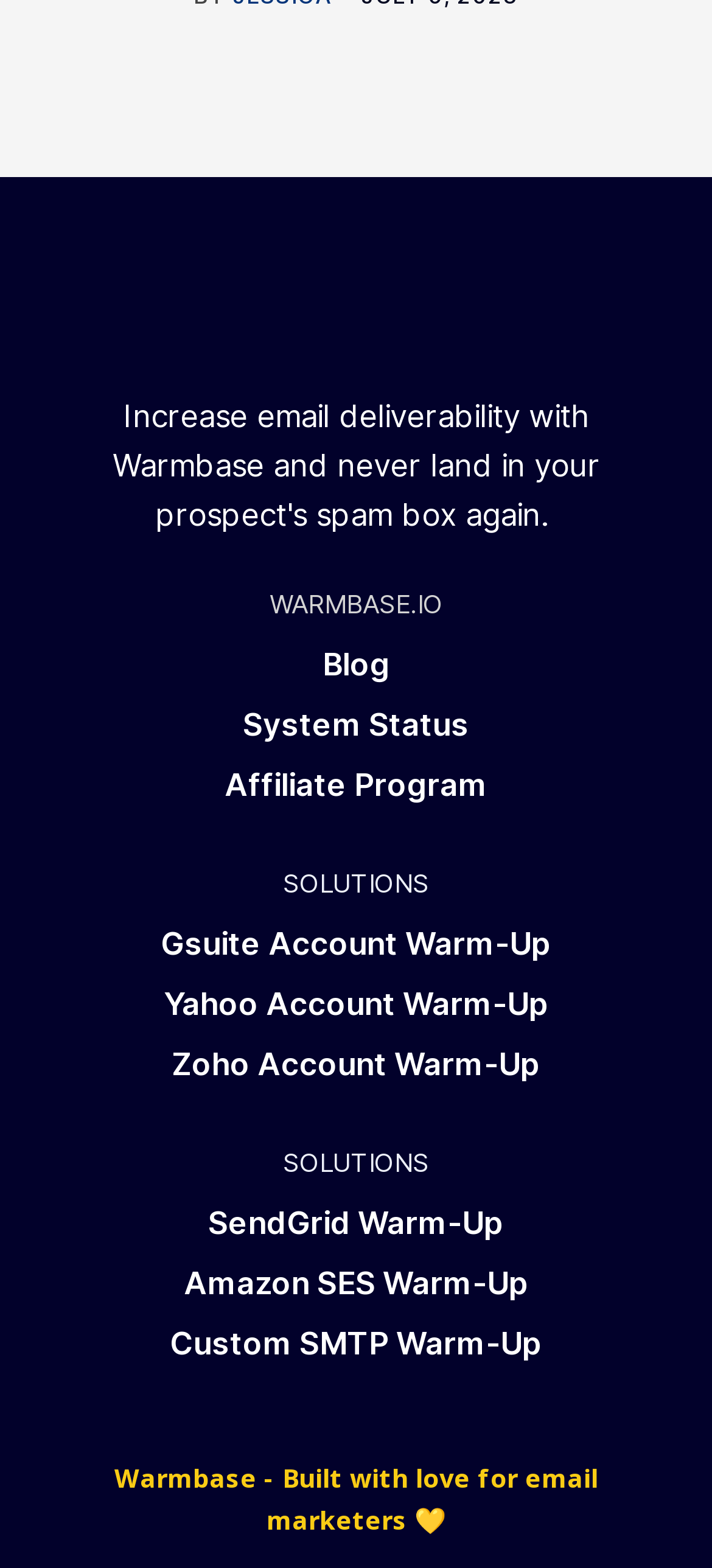Find the bounding box coordinates of the clickable area required to complete the following action: "warm up Gsuite account".

[0.226, 0.587, 0.774, 0.618]